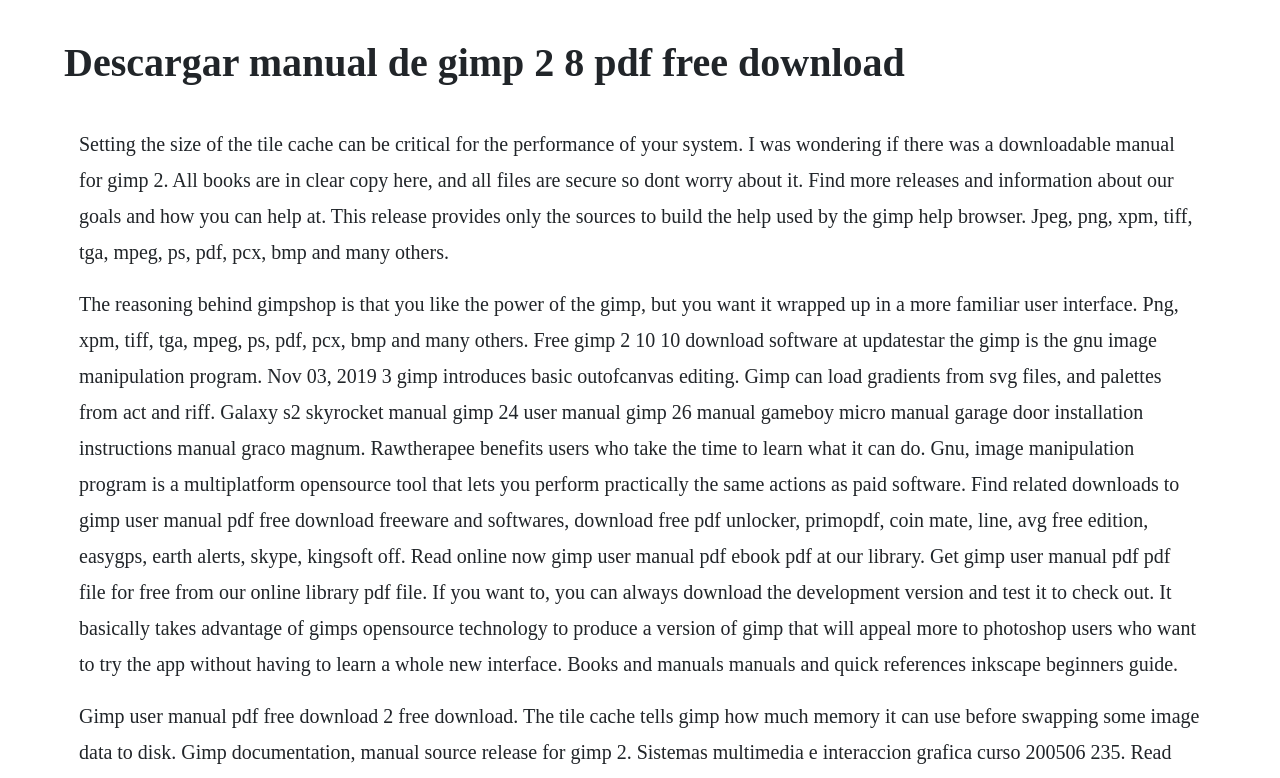Please extract the title of the webpage.

Descargar manual de gimp 2 8 pdf free download